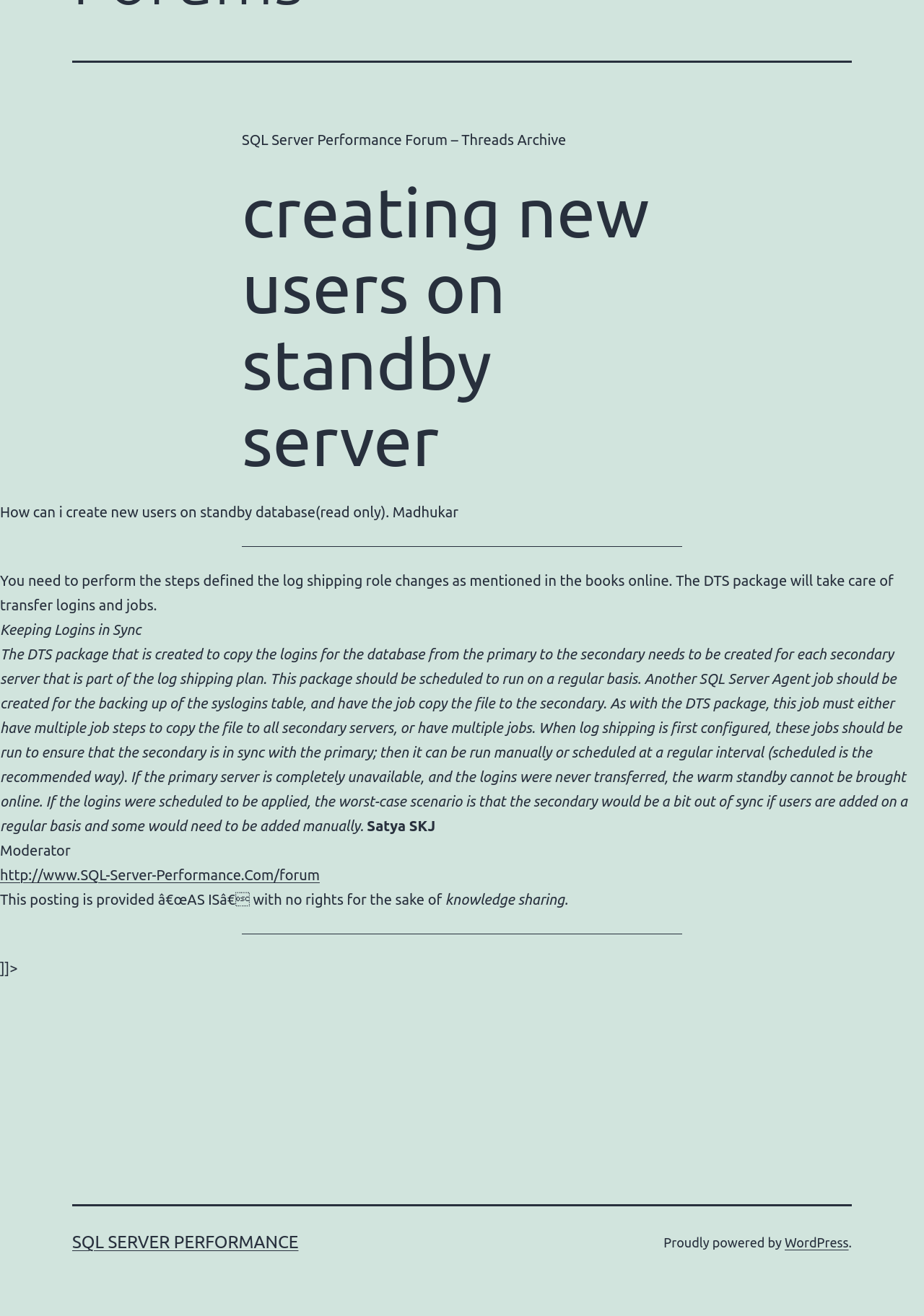Please find the bounding box for the UI component described as follows: "SQL Server Performance".

[0.078, 0.936, 0.323, 0.951]